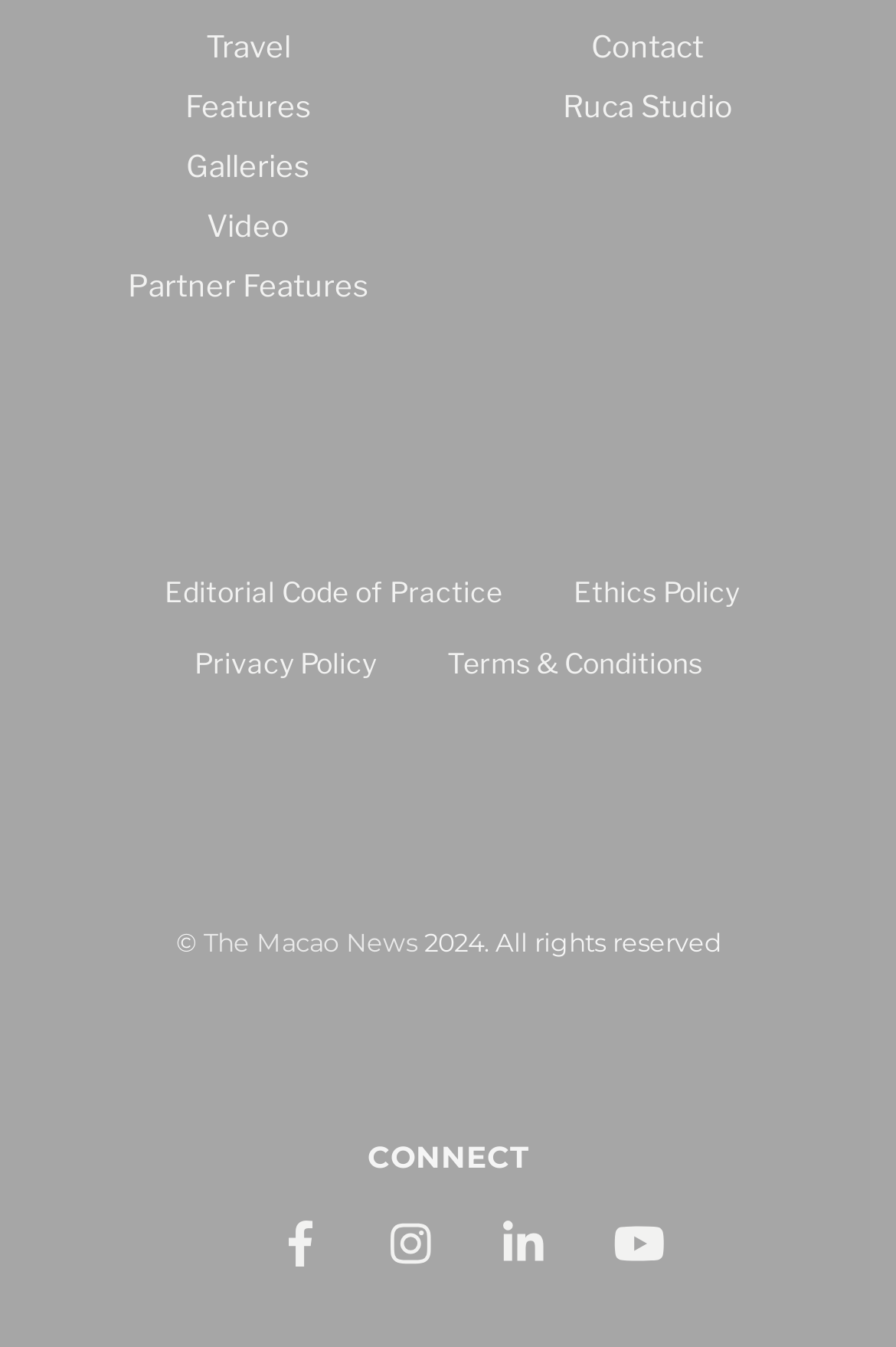Provide a single word or phrase answer to the question: 
What is the copyright symbol on the bottom left?

©